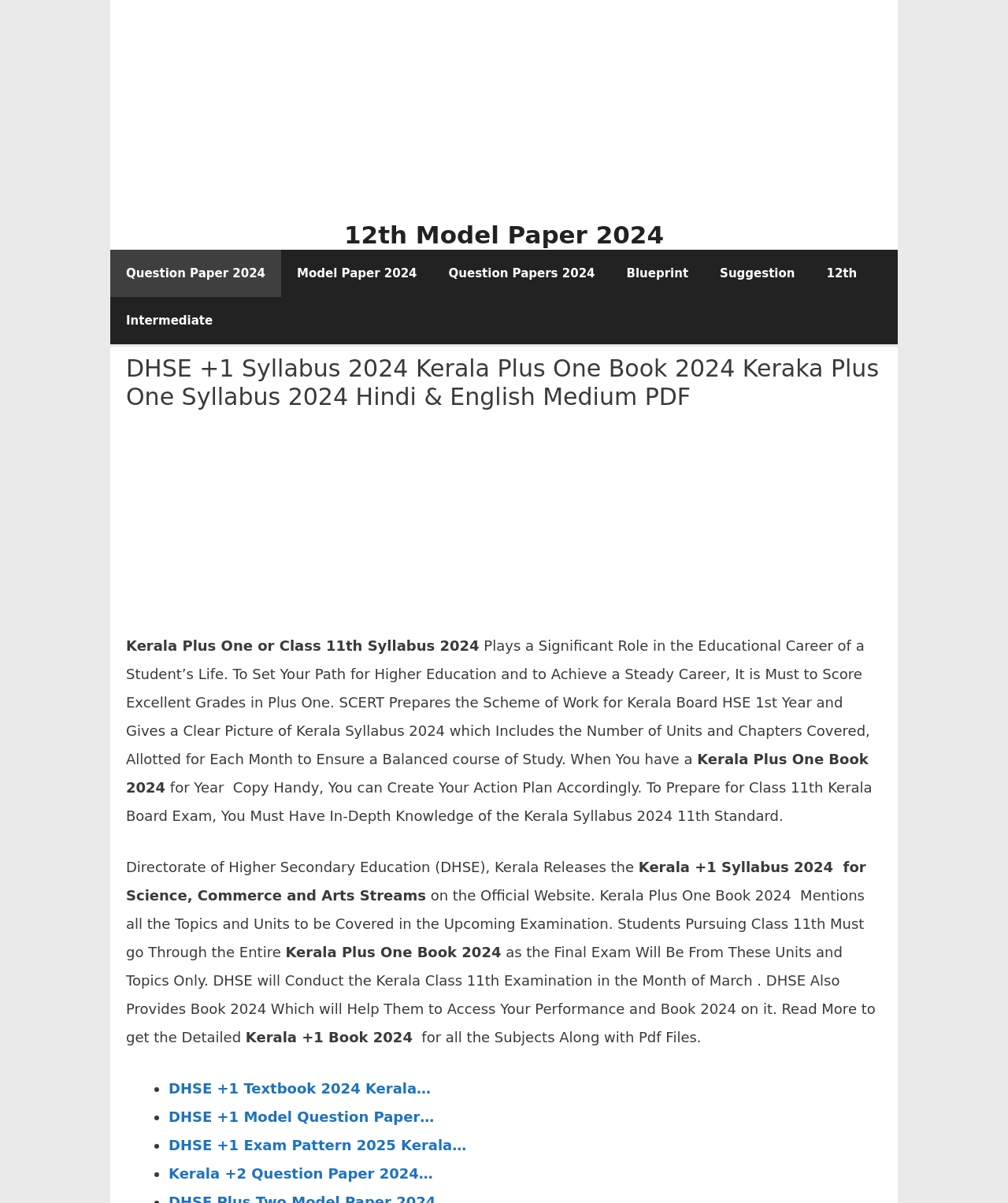Pinpoint the bounding box coordinates of the element that must be clicked to accomplish the following instruction: "Click on the 'Question Paper 2024' link". The coordinates should be in the format of four float numbers between 0 and 1, i.e., [left, top, right, bottom].

[0.109, 0.208, 0.279, 0.247]